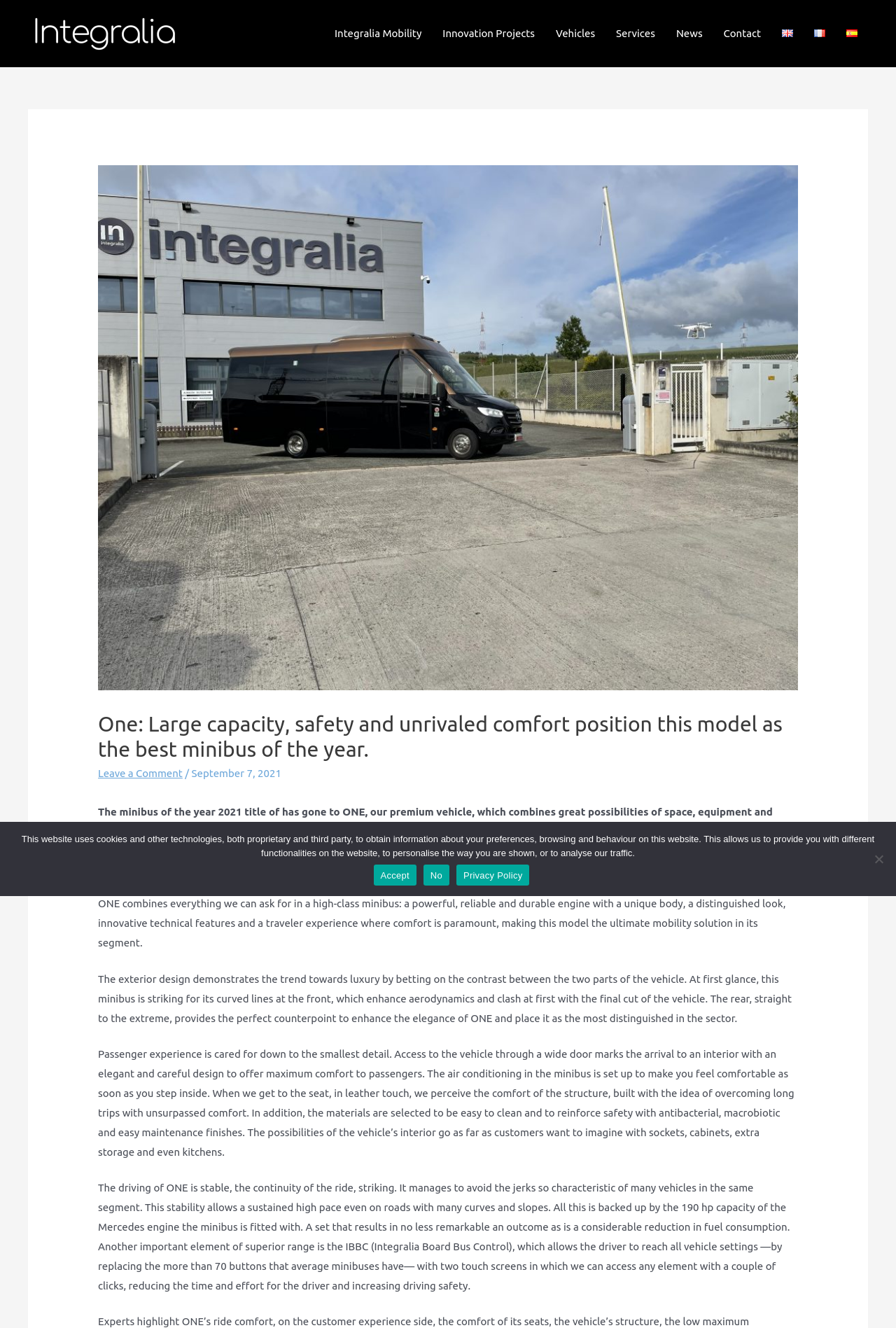What is the purpose of the IBBC system?
Please answer the question with a detailed response using the information from the screenshot.

The IBBC (Integralia Board Bus Control) system is mentioned in the text as allowing the driver to access all vehicle settings with two touch screens, replacing the need for over 70 buttons.